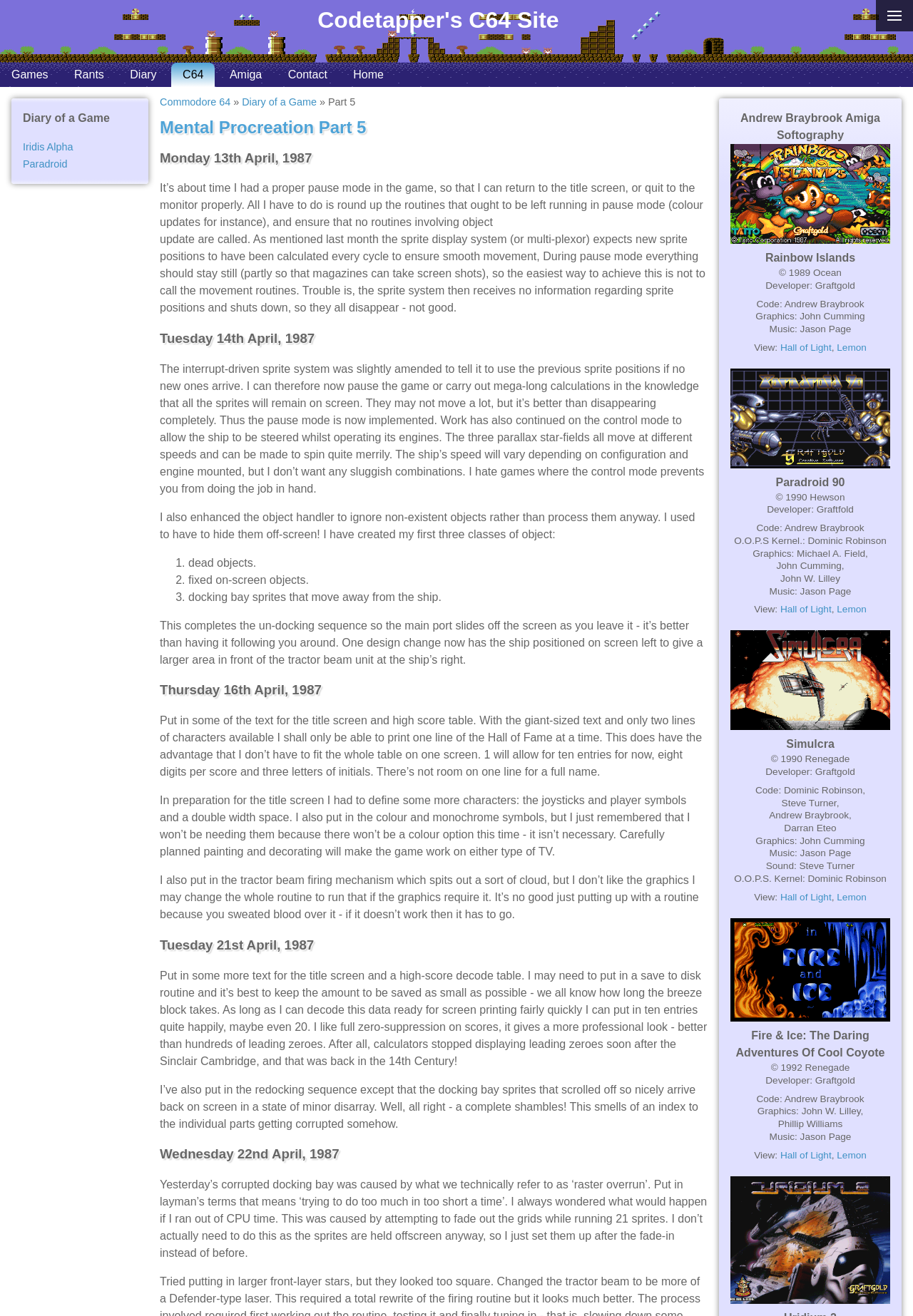Please reply to the following question using a single word or phrase: 
What is the date of the first diary entry?

Monday 13th April, 1987